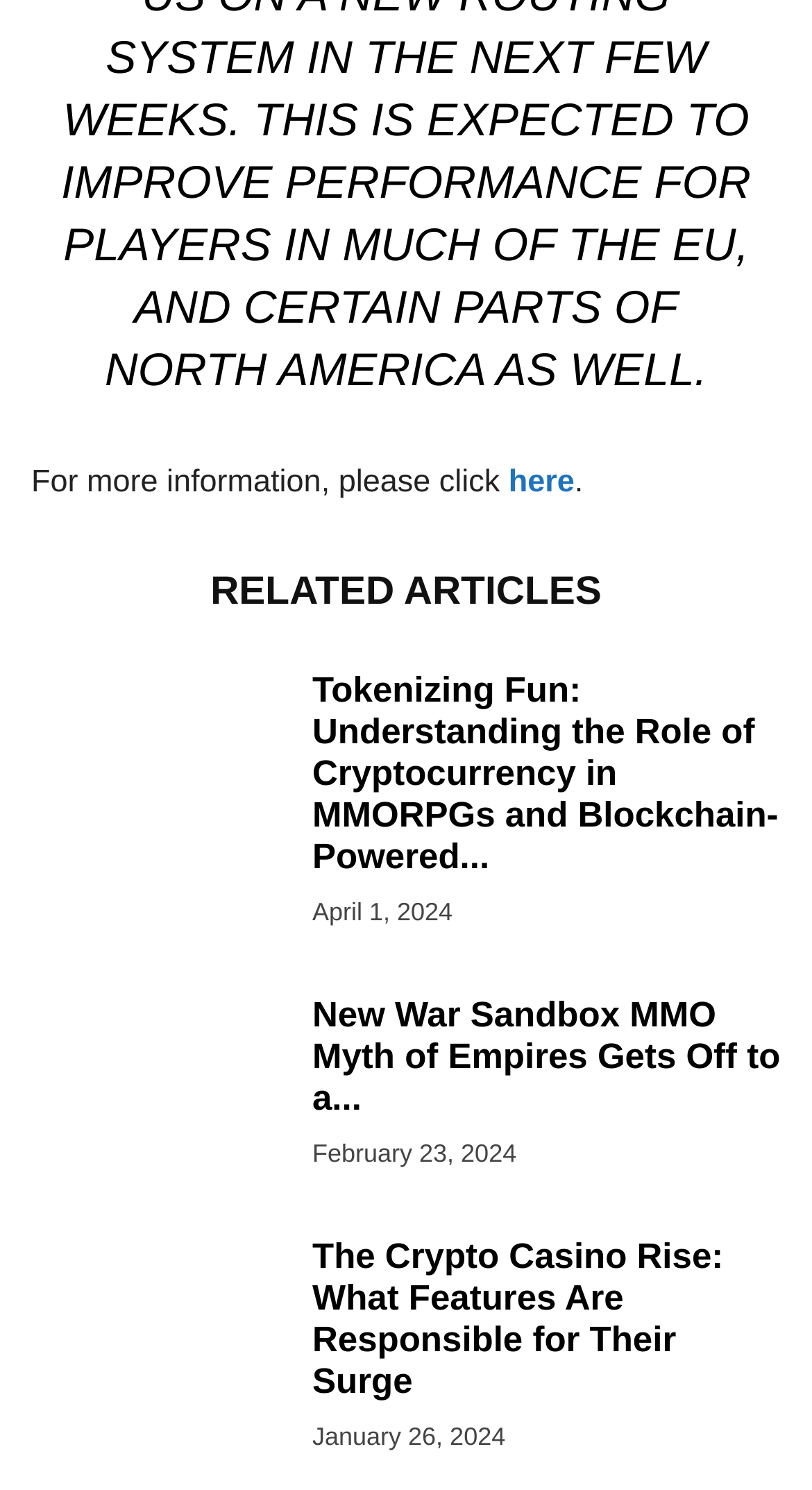How many articles are listed on this page?
Using the image provided, answer with just one word or phrase.

3